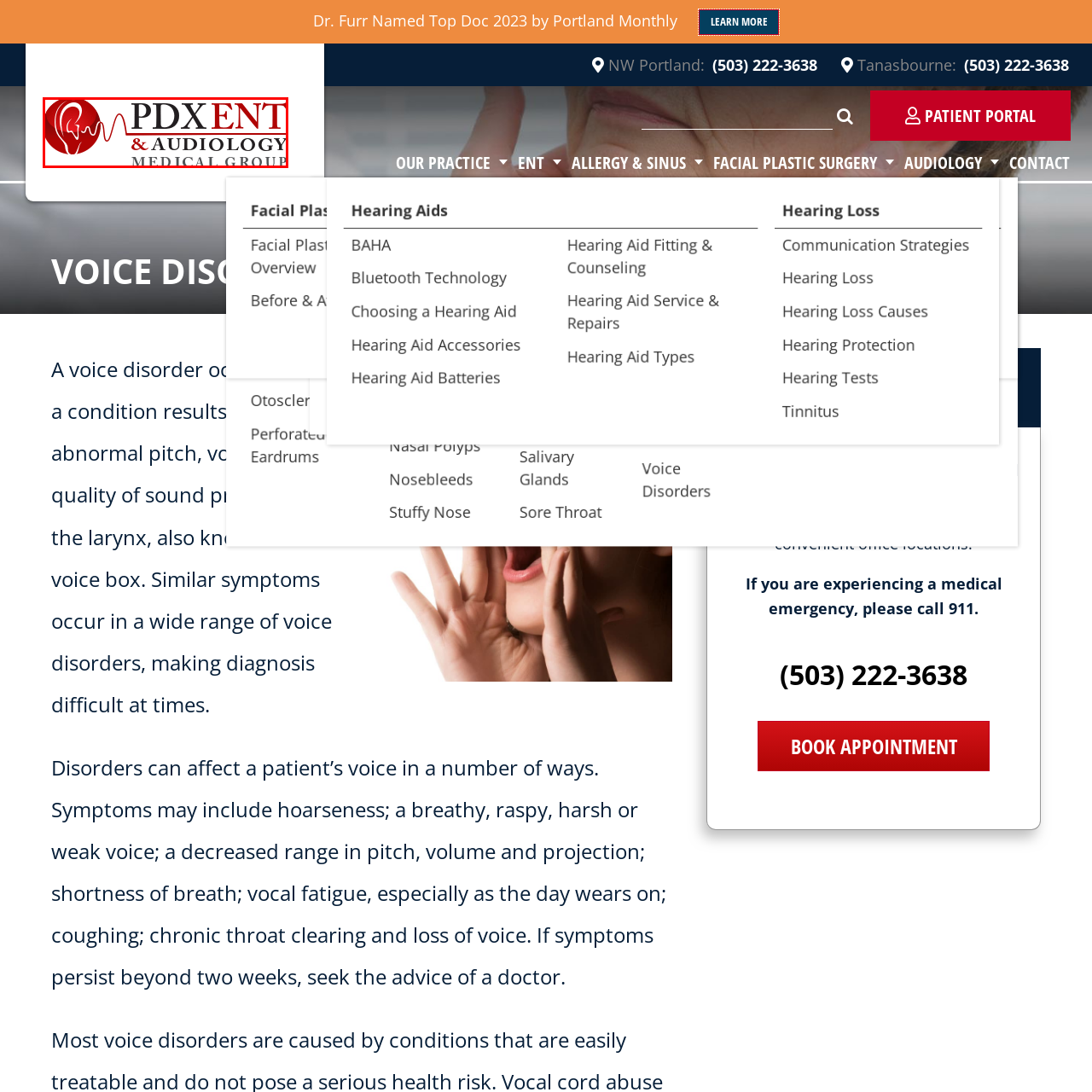What is emphasized by the words '& AUDIOLOGY MEDICAL GROUP'?
Focus on the image highlighted by the red bounding box and deliver a thorough explanation based on what you see.

The words '& AUDIOLOGY MEDICAL GROUP' are displayed in a more subdued gray, emphasizing the comprehensive care approach of the practice.